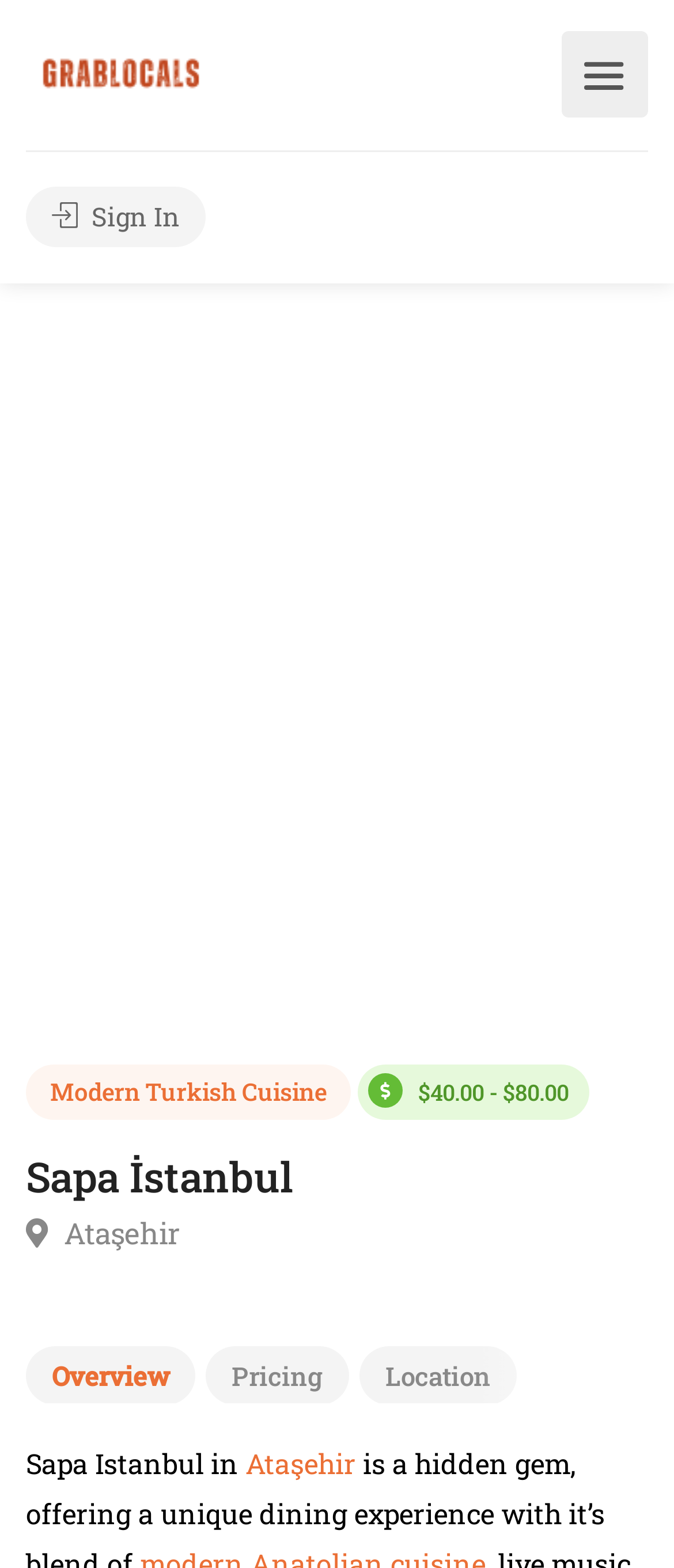Based on the image, please respond to the question with as much detail as possible:
What type of cuisine does Sapa Istanbul serve?

I found the type of cuisine by looking at the link element with the text 'Modern Turkish Cuisine' which is located above the price range.